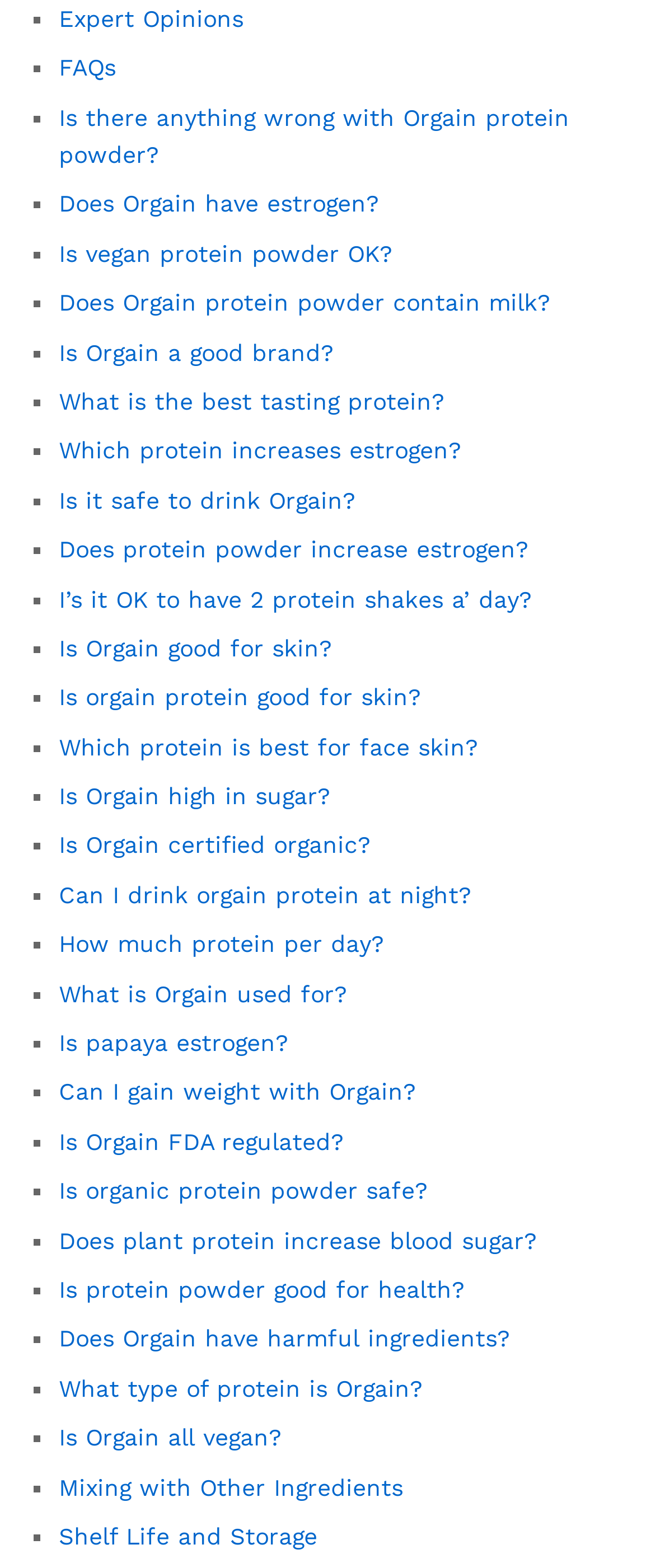Determine the bounding box coordinates of the region I should click to achieve the following instruction: "Email us". Ensure the bounding box coordinates are four float numbers between 0 and 1, i.e., [left, top, right, bottom].

None